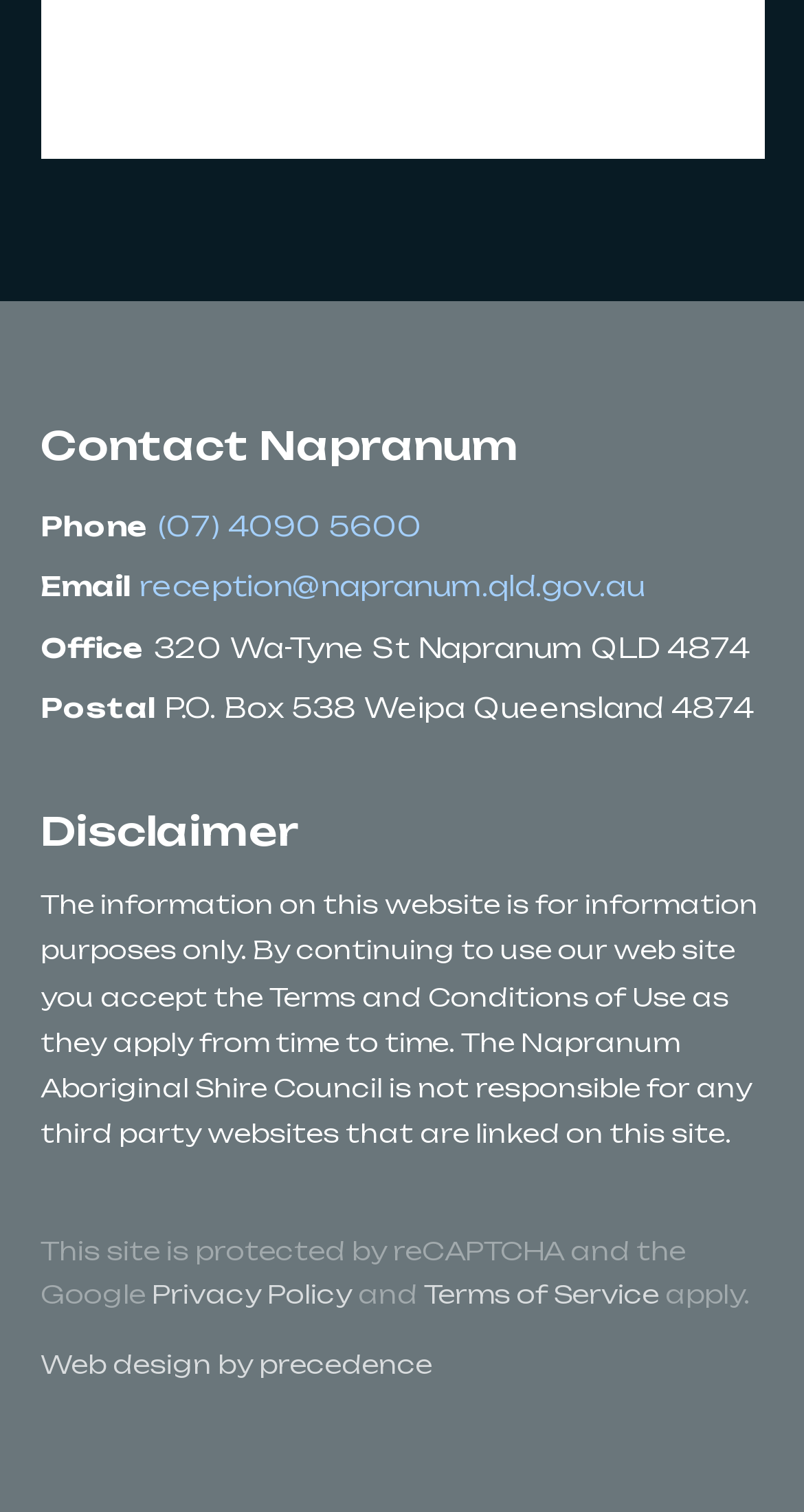Identify the bounding box coordinates for the UI element described as: "reception@napranum.qld.gov.au". The coordinates should be provided as four floats between 0 and 1: [left, top, right, bottom].

[0.173, 0.377, 0.801, 0.399]